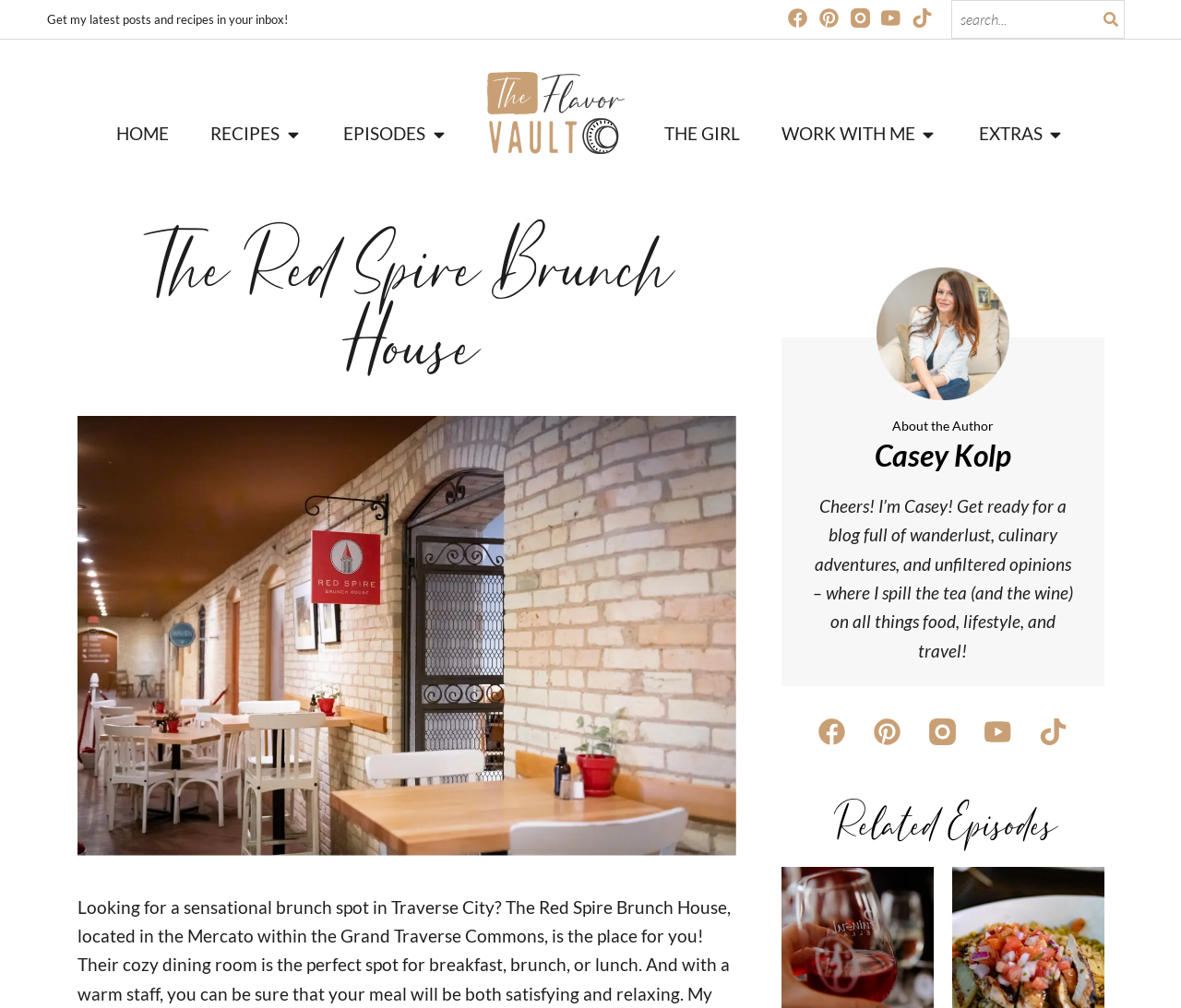Provide the bounding box coordinates for the UI element described in this sentence: "Close EXTRAS Open EXTRAS". The coordinates should be four float values between 0 and 1, i.e., [left, top, right, bottom].

[0.886, 0.12, 0.901, 0.146]